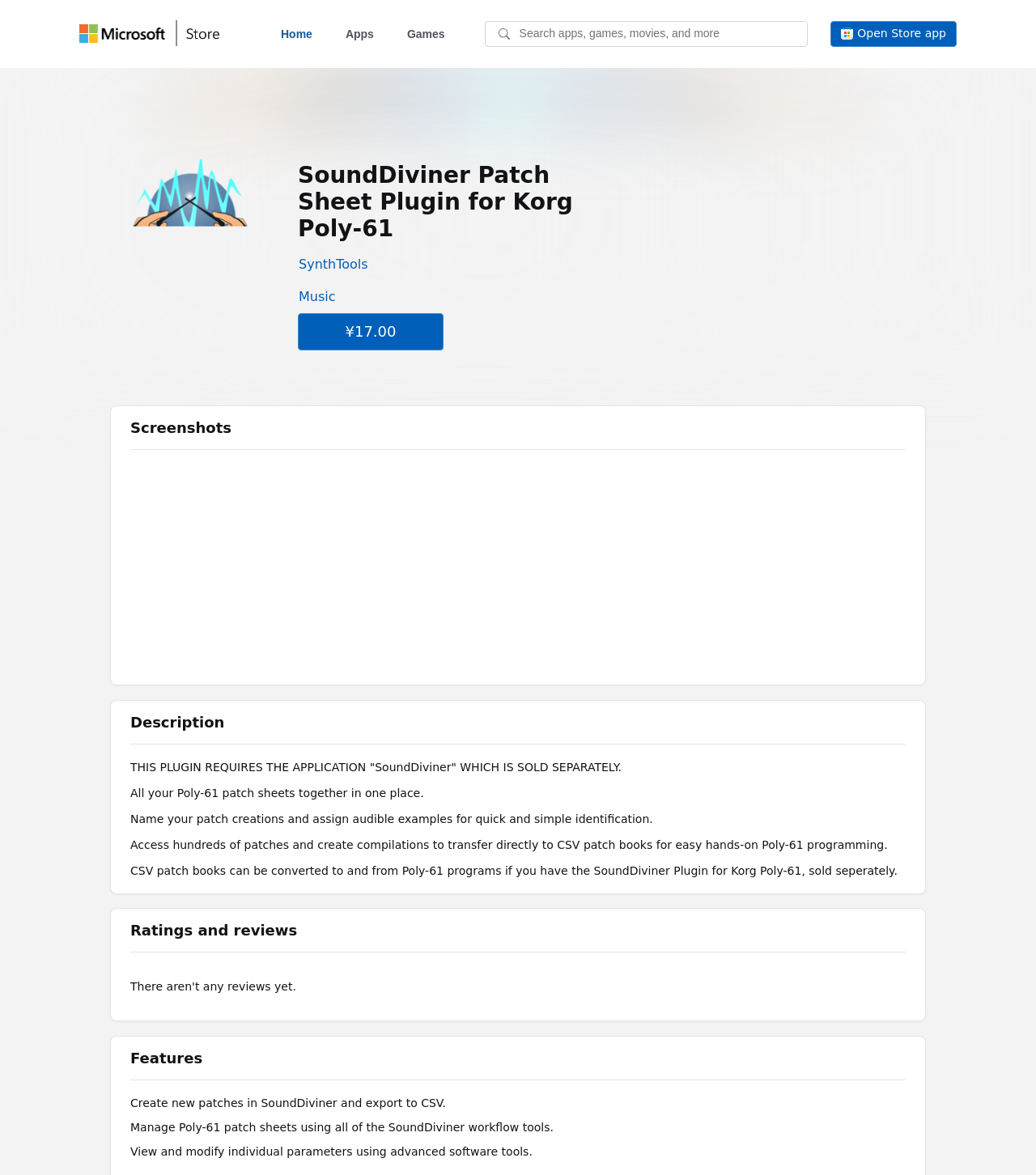Respond to the following question using a concise word or phrase: 
What is the name of the plugin?

SoundDiviner Patch Sheet Plugin for Korg Poly-61